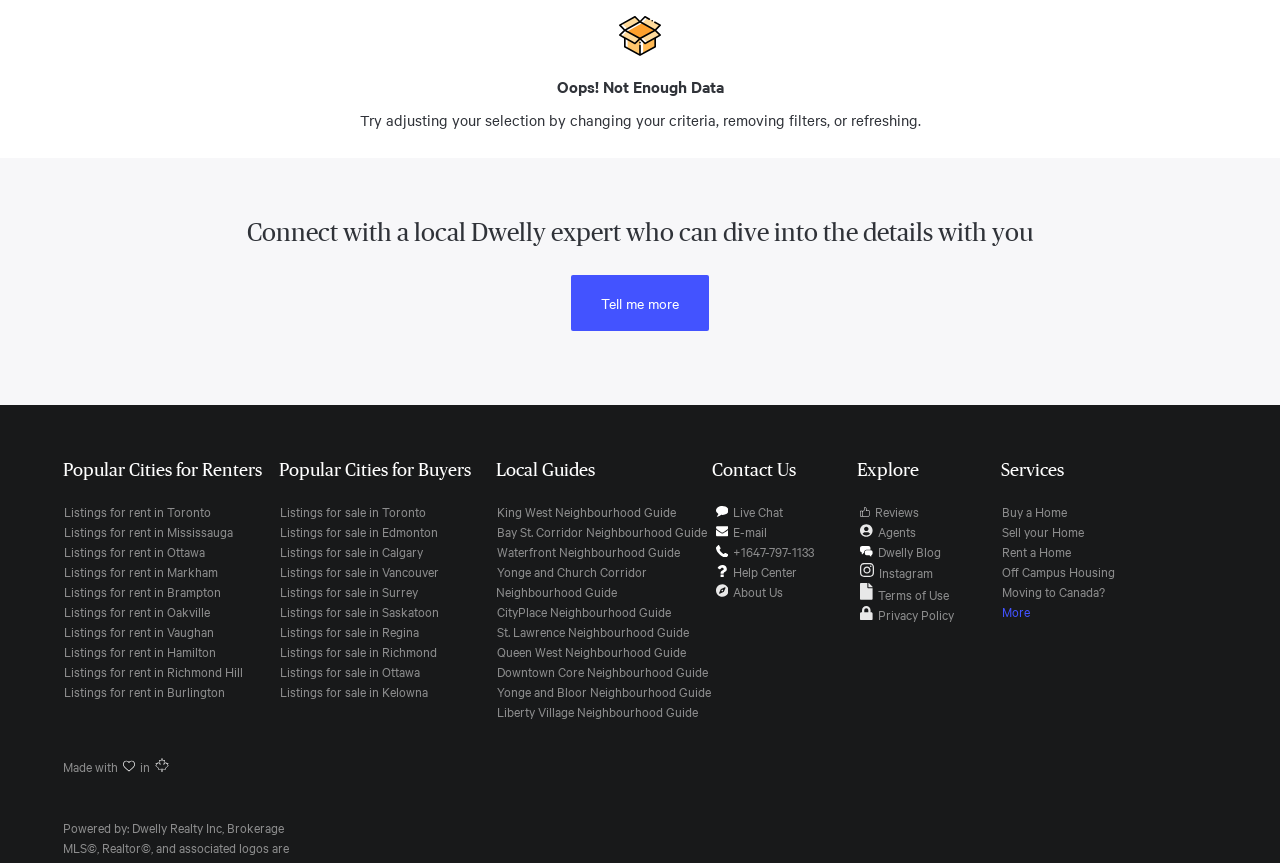Determine the bounding box coordinates for the region that must be clicked to execute the following instruction: "Click the My Account button".

None